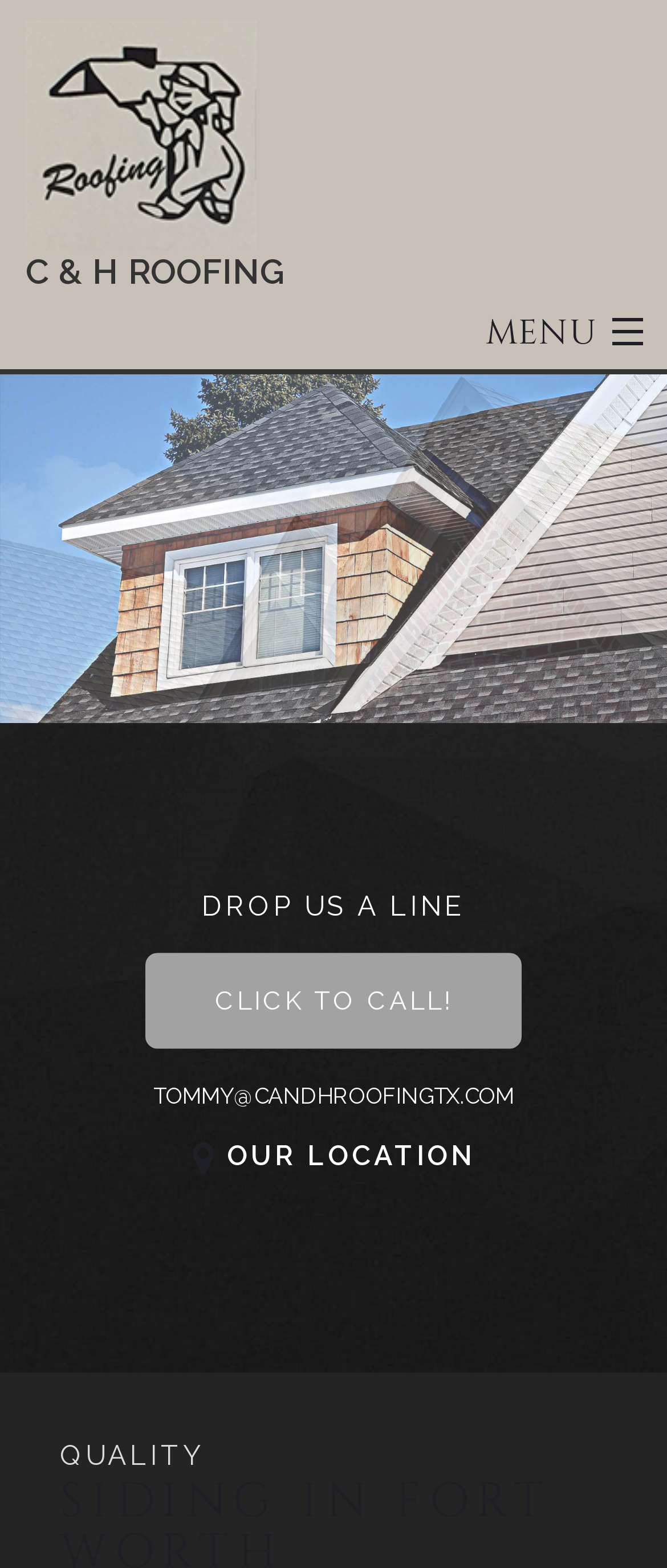What is the company name?
Using the information from the image, answer the question thoroughly.

The company name can be found in the top-left corner of the webpage, where the logo is located. The text 'C & H ROOFING' is a link that likely leads to the homepage.